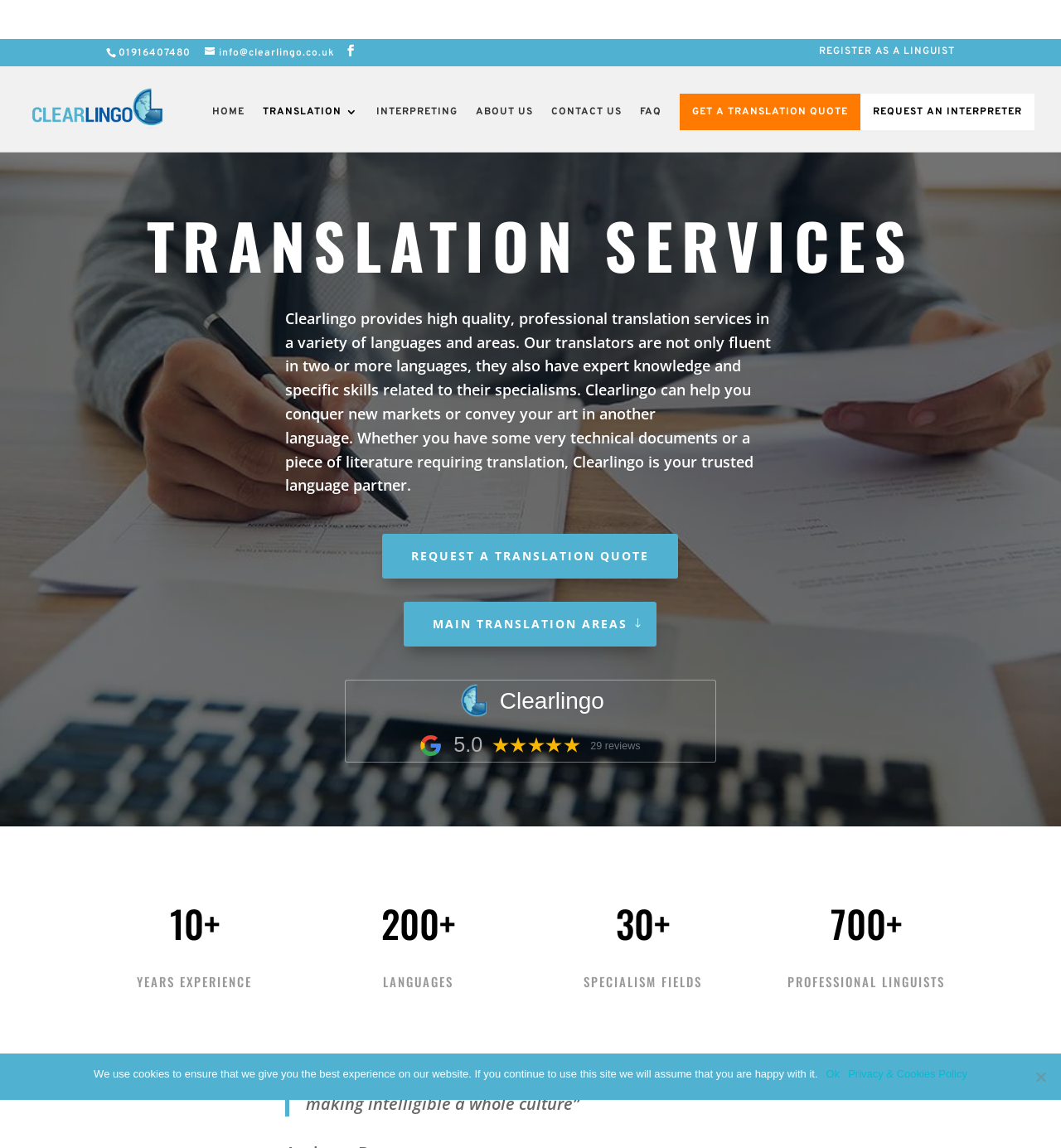Create an elaborate caption for the webpage.

This webpage is about translation services provided by Clearlingo, a company based in Newcastle upon Tyne. At the top left corner, there is a logo with the company name and a globe icon. Next to it, there are several links, including "REGISTER AS A LINGUIST" and a few social media icons.

Below the logo, there is a navigation menu with links to different sections of the website, such as "HOME", "TRANSLATION", "INTERPRETING", "ABOUT US", "CONTACT US", "FAQ", "GET A TRANSLATION QUOTE", and "REQUEST AN INTERPRETER".

The main content of the webpage is divided into several sections. The first section has a heading "TRANSLATION SERVICES" and describes the company's translation services, including the languages and areas they cover. There is also a link to "REQUEST A TRANSLATION QUOTE" and a section highlighting the company's main translation areas.

Below this section, there is a section with the company's icon and a brief description. Next to it, there is a section with ratings and reviews, including a 5.0 rating and 29 reviews.

Further down, there are several sections highlighting the company's experience, languages, specialism fields, and professional linguists. Each section has a heading and a statistic, such as "10+ YEARS EXPERIENCE", "200+ LANGUAGES", "30+ SPECIALISM FIELDS", and "700+ PROFESSIONAL LINGUISTS".

At the bottom of the webpage, there is a quote from Anthony Burgess about translation, and a cookie notice dialog with a message about the use of cookies on the website.